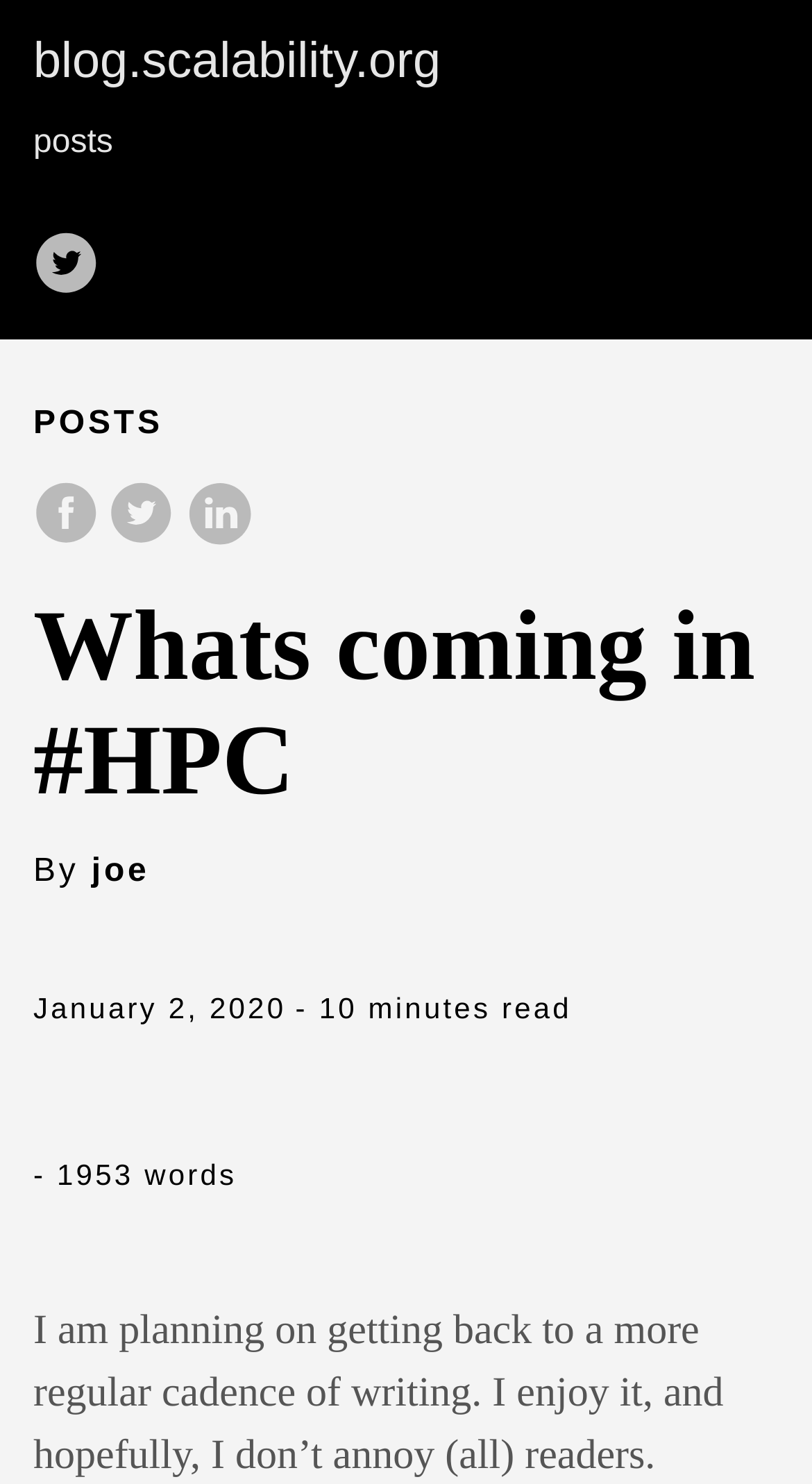Provide the bounding box coordinates for the UI element that is described by this text: "aria-label="share on LinkedIn"". The coordinates should be in the form of four float numbers between 0 and 1: [left, top, right, bottom].

[0.228, 0.349, 0.31, 0.373]